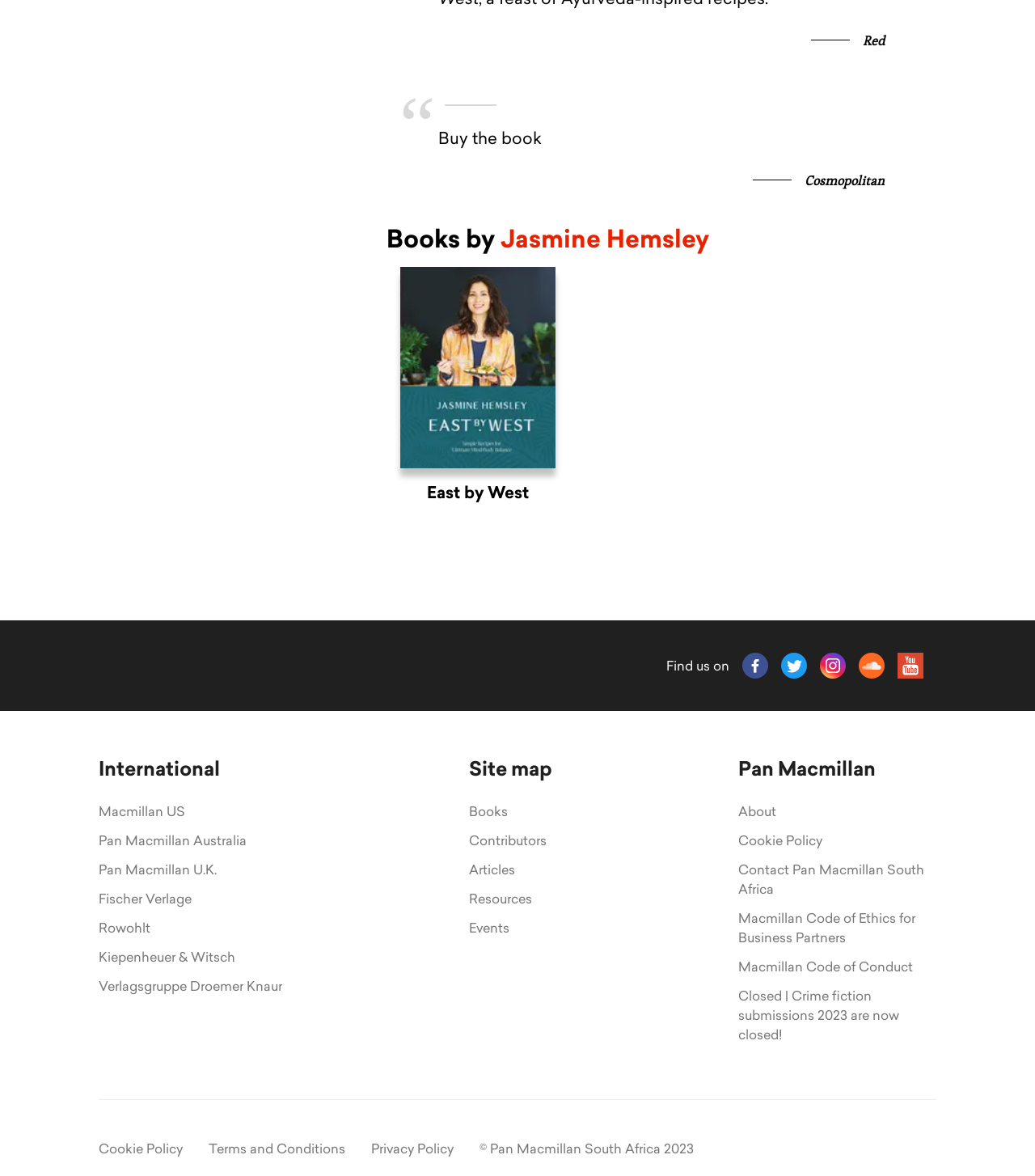Provide a short, one-word or phrase answer to the question below:
What is the copyright year of the webpage?

2023